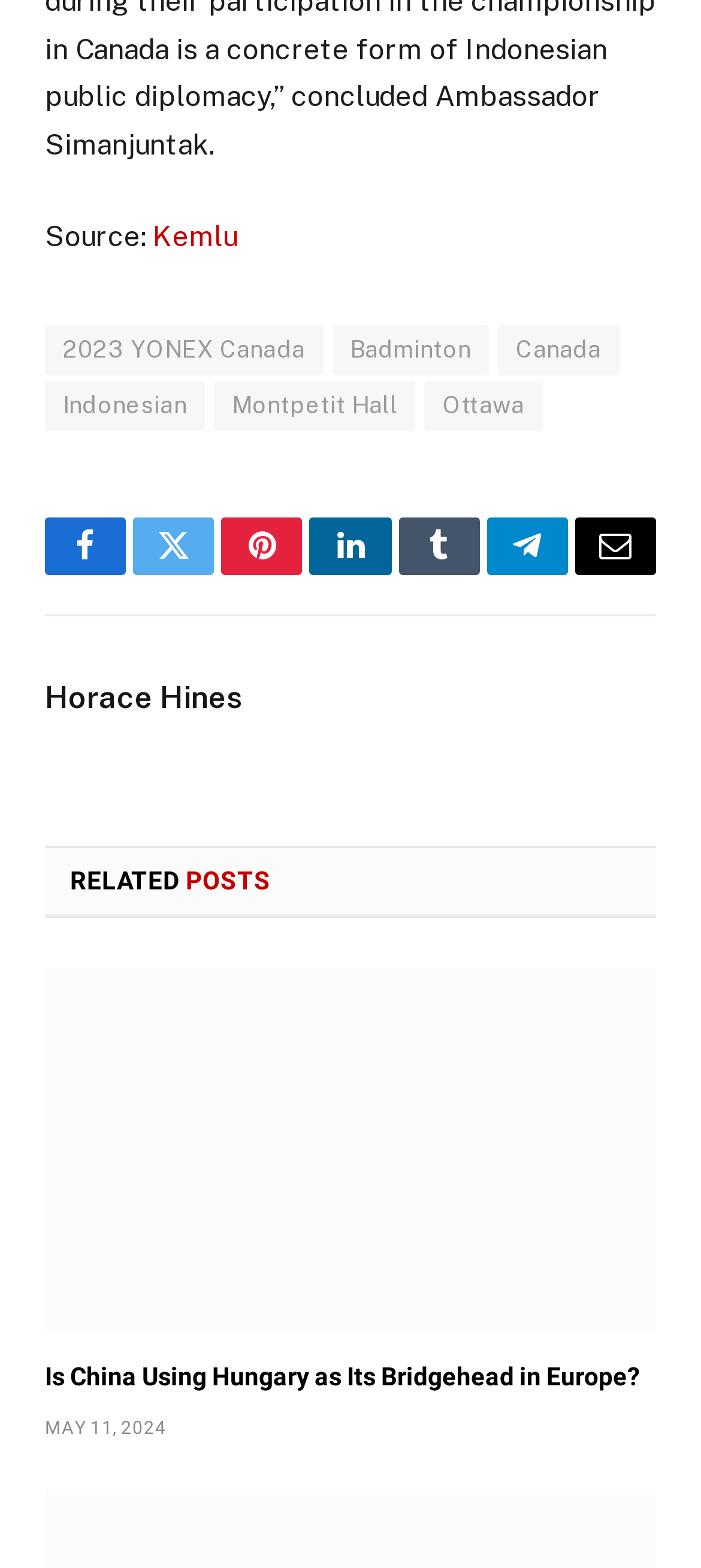Identify the bounding box coordinates for the UI element described by the following text: "Tumblr". Provide the coordinates as four float numbers between 0 and 1, in the format [left, top, right, bottom].

[0.568, 0.33, 0.684, 0.366]